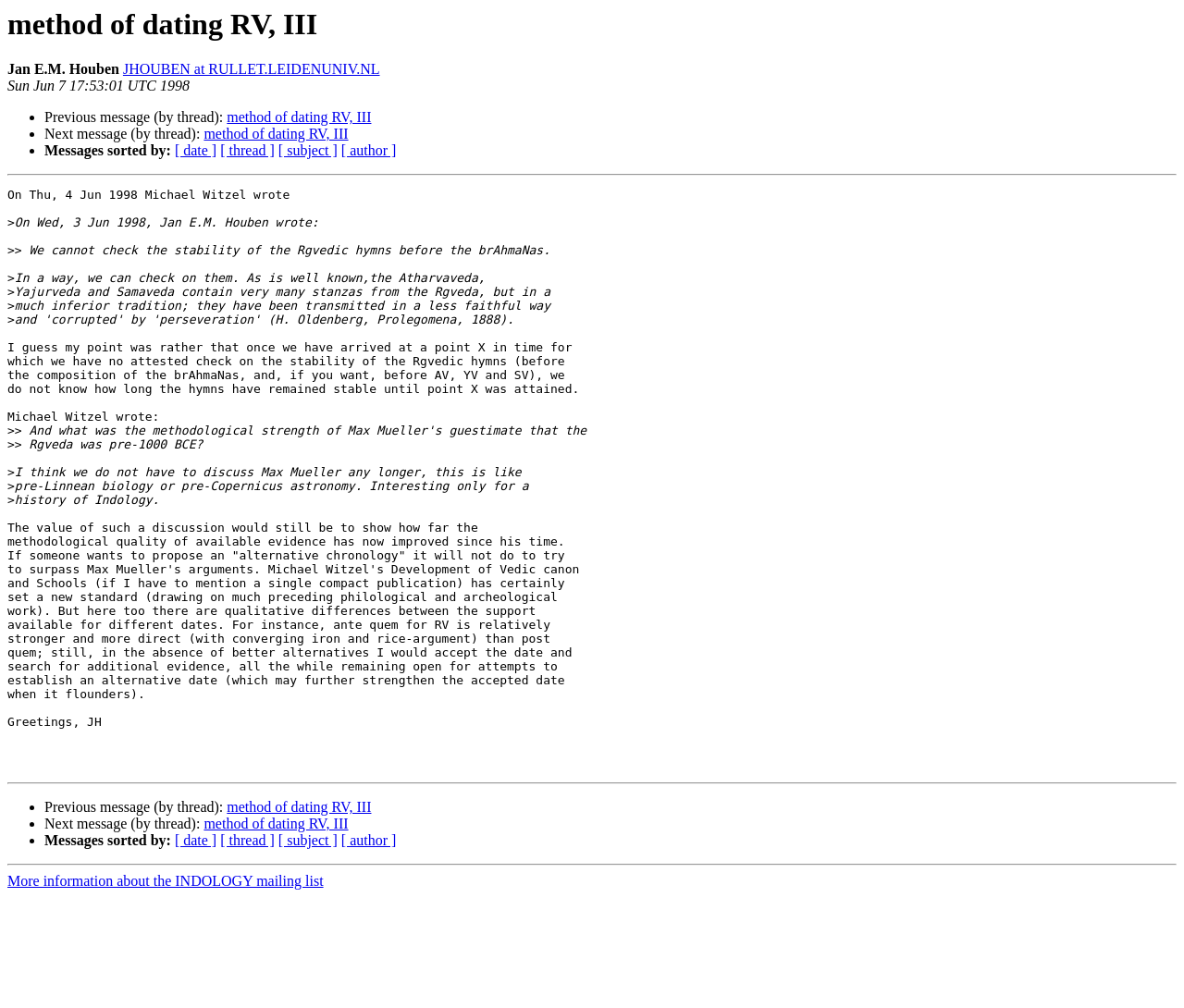Can you specify the bounding box coordinates of the area that needs to be clicked to fulfill the following instruction: "Go to next message in thread"?

[0.172, 0.125, 0.294, 0.141]